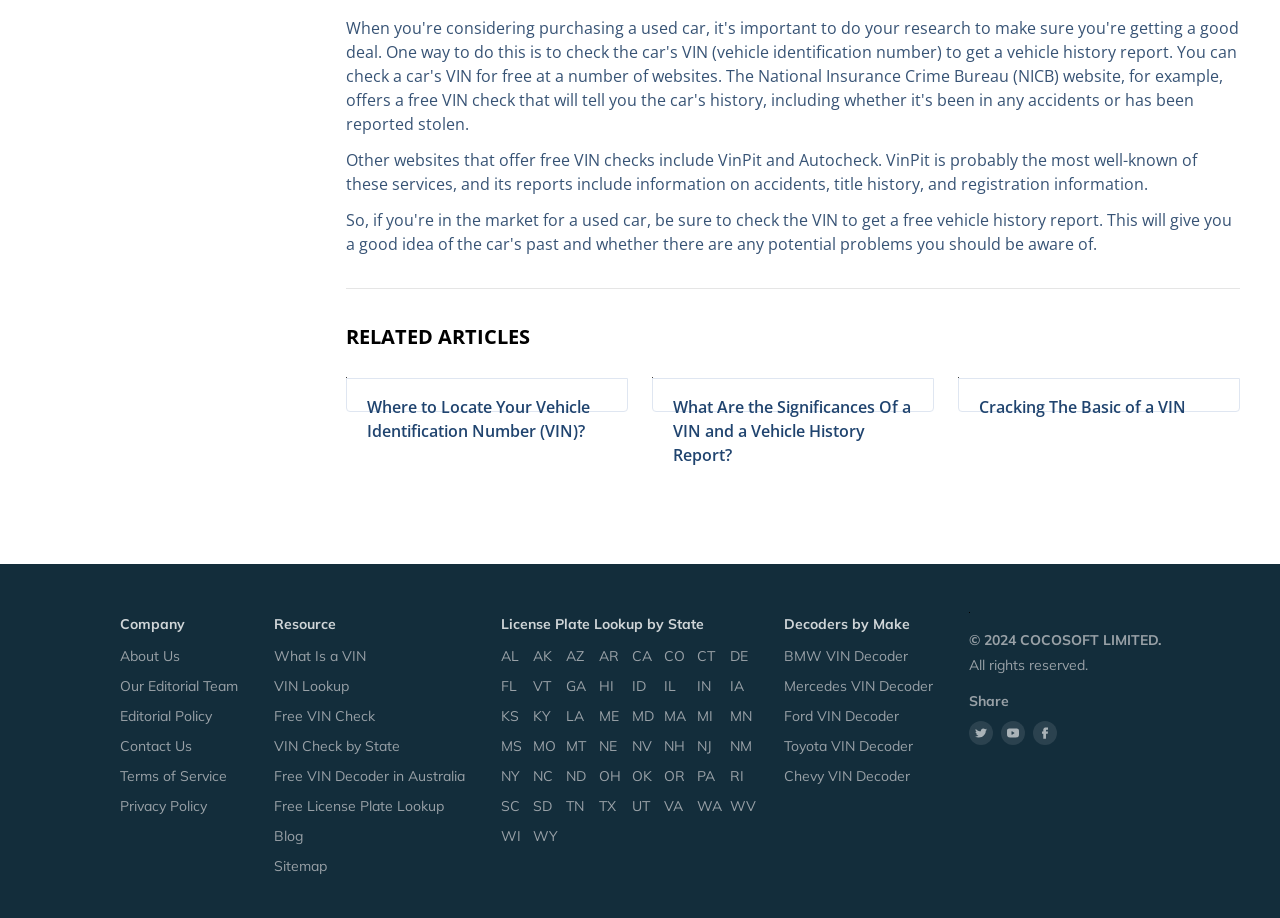How can users contact the company?
Refer to the image and provide a thorough answer to the question.

The webpage provides a 'Contact Us' link, which suggests that users can contact the company through this link. The link is located in the footer section of the webpage, along with other links to 'About Us', 'Our Editorial Team', and others.